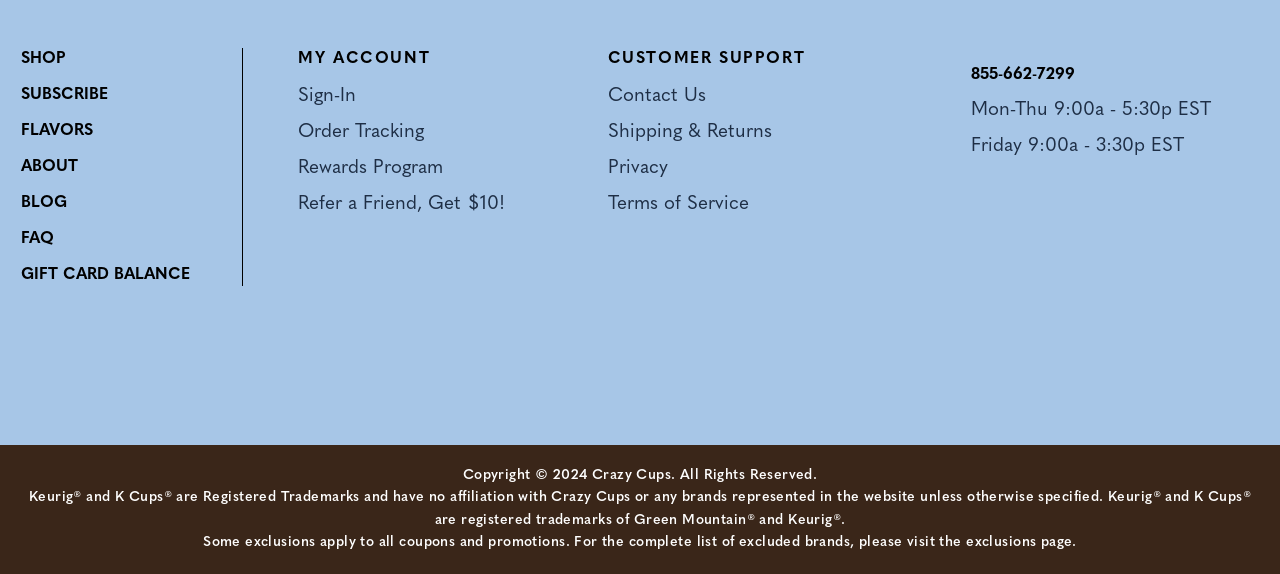Please locate the bounding box coordinates of the element's region that needs to be clicked to follow the instruction: "Click on SHOP". The bounding box coordinates should be provided as four float numbers between 0 and 1, i.e., [left, top, right, bottom].

[0.016, 0.088, 0.052, 0.116]